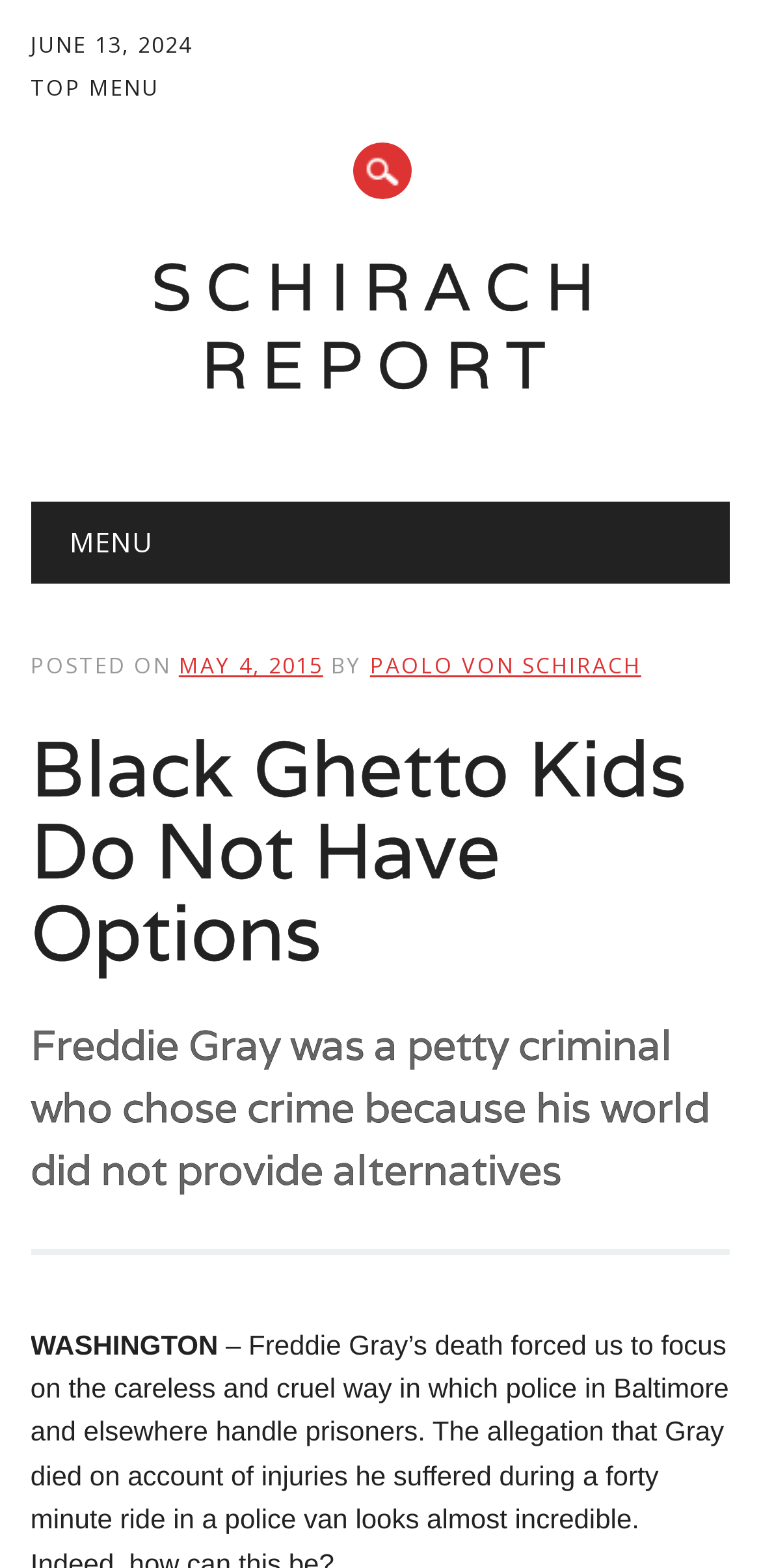Extract the bounding box coordinates for the described element: "Skip to content". The coordinates should be represented as four float numbers between 0 and 1: [left, top, right, bottom].

[0.037, 0.322, 0.155, 0.398]